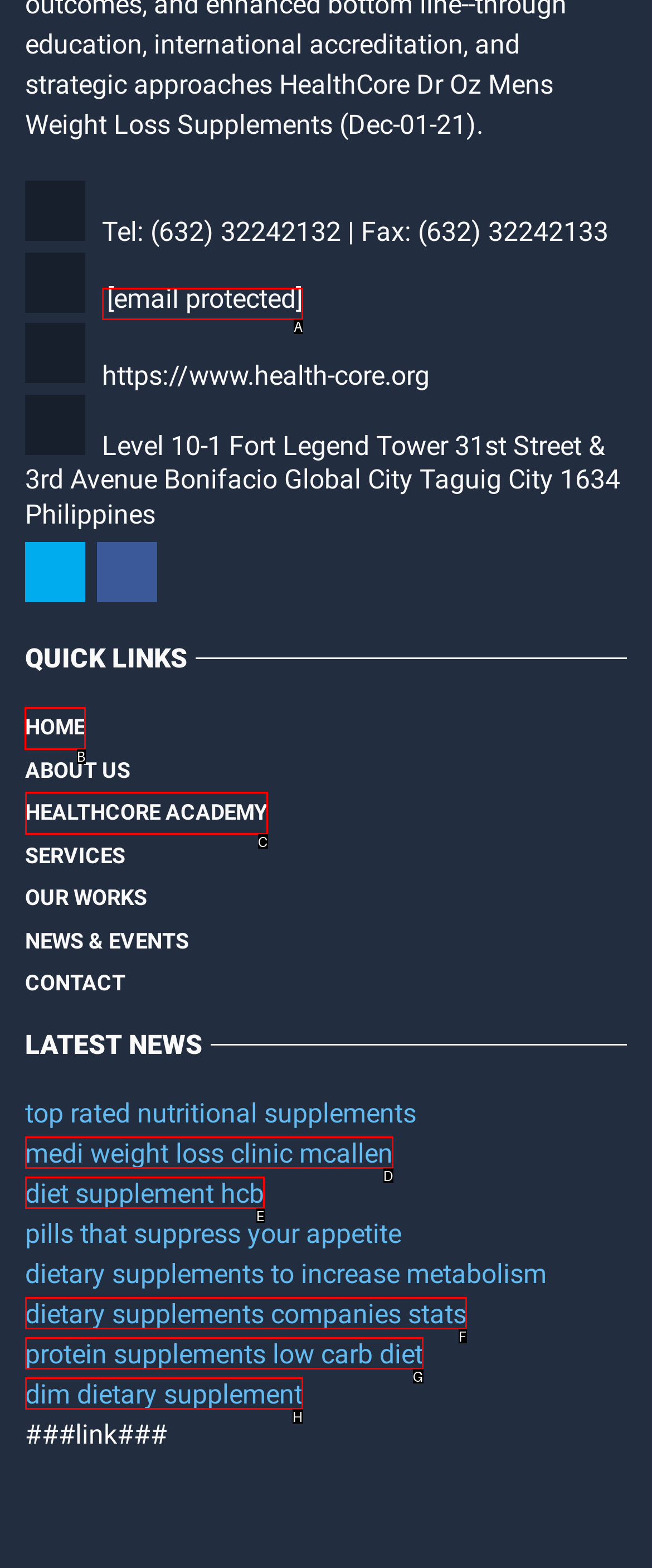Which option should be clicked to execute the task: go to the home page?
Reply with the letter of the chosen option.

B